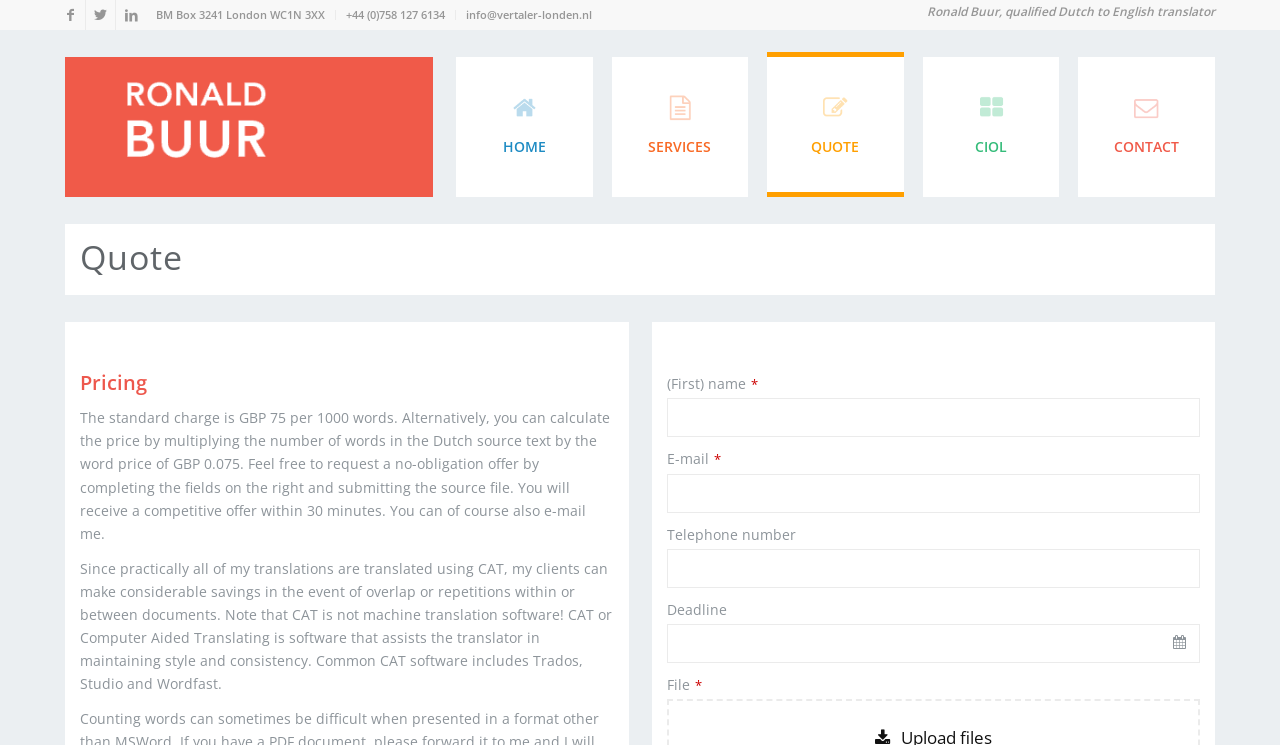Please identify the bounding box coordinates of the area that needs to be clicked to fulfill the following instruction: "Click on the Facebook link."

[0.044, 0.0, 0.066, 0.04]